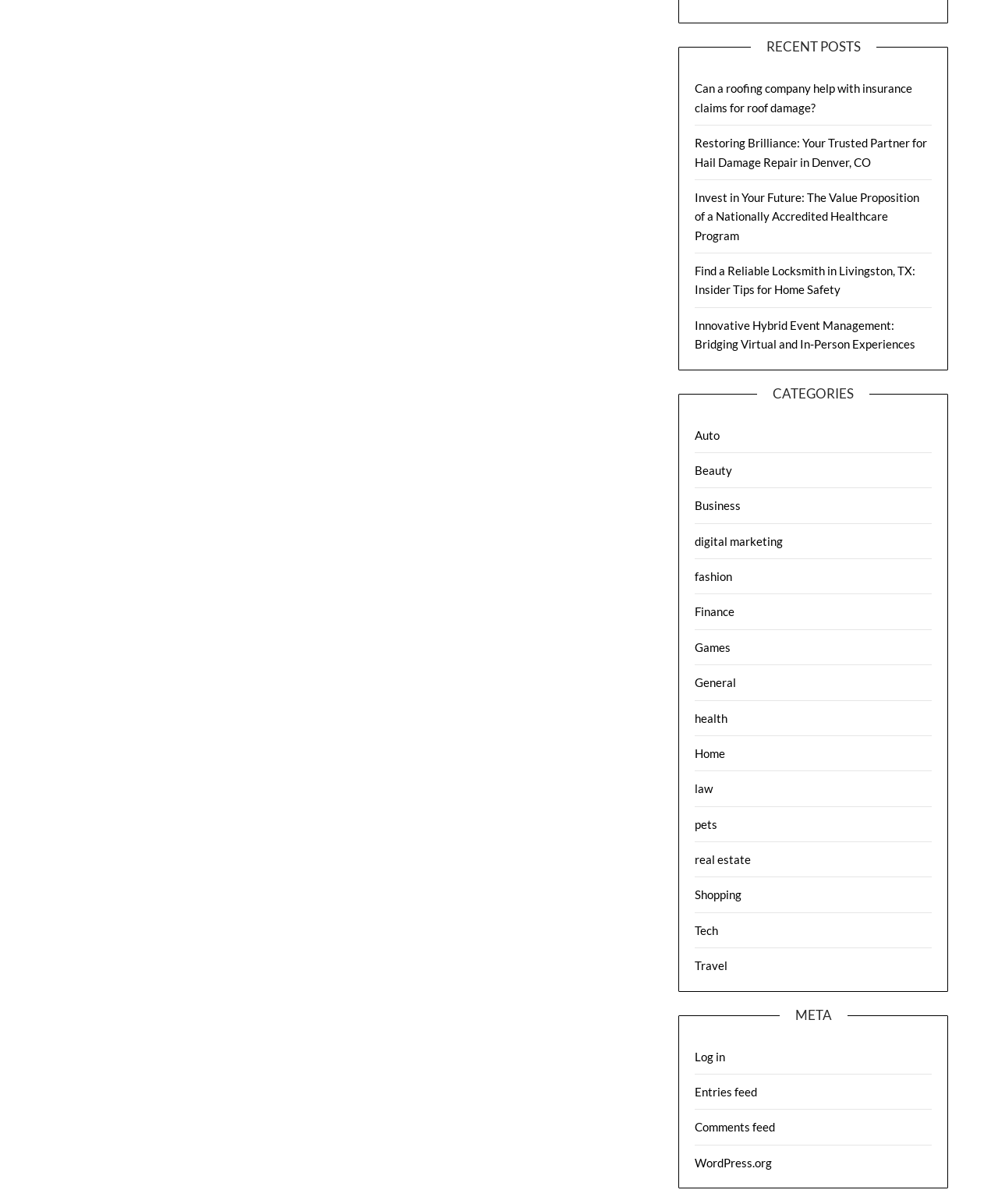Specify the bounding box coordinates of the area that needs to be clicked to achieve the following instruction: "Read about hail damage repair in Denver, CO".

[0.696, 0.113, 0.929, 0.14]